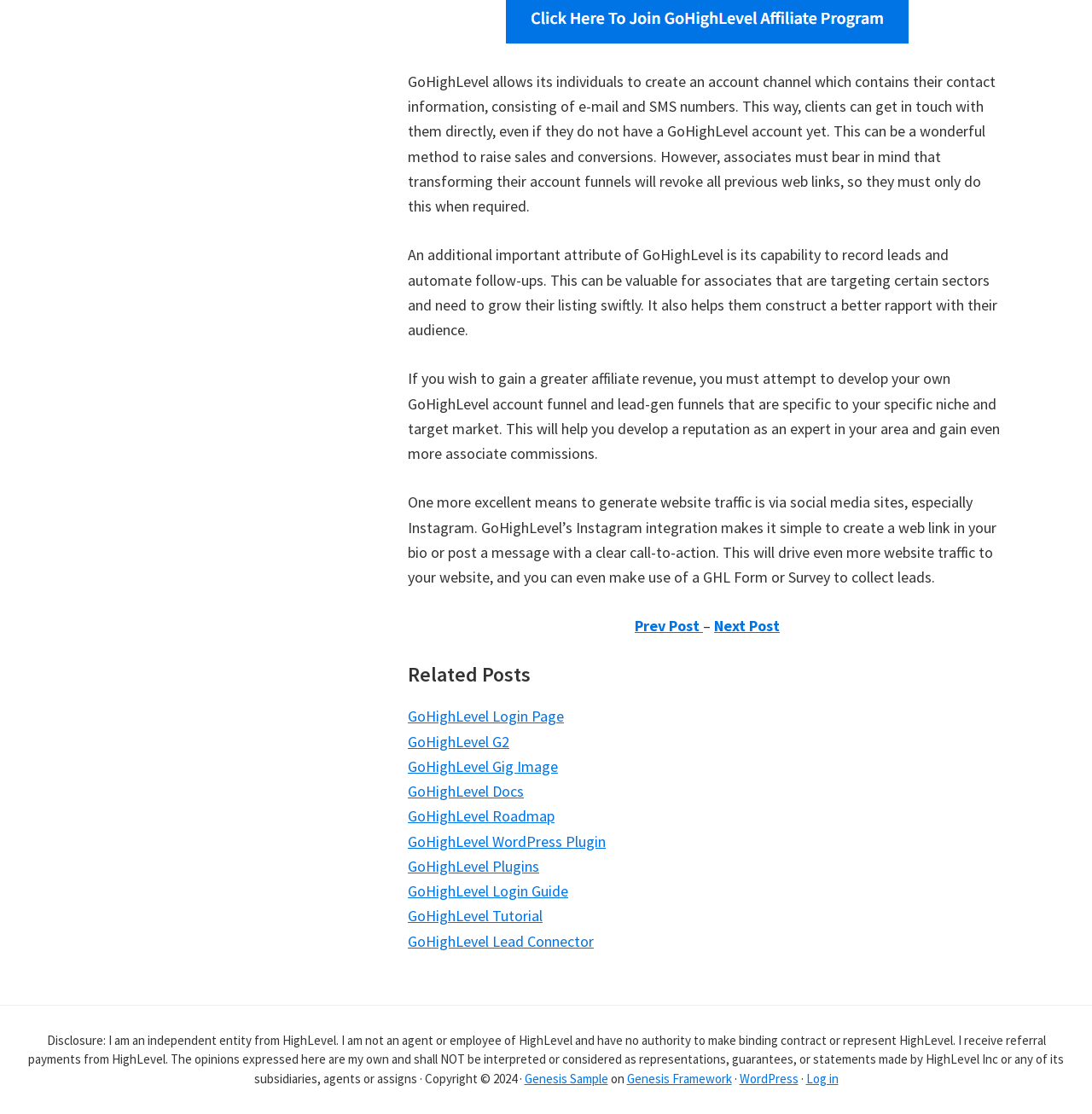What is the purpose of the 'GoHighLevel Vs LinkTree' section?
Make sure to answer the question with a detailed and comprehensive explanation.

The 'GoHighLevel Vs LinkTree' section appears to be a comparison between GoHighLevel and LinkTree, highlighting the features and benefits of GoHighLevel. The presence of this section suggests that the webpage is trying to differentiate GoHighLevel from its competitors.